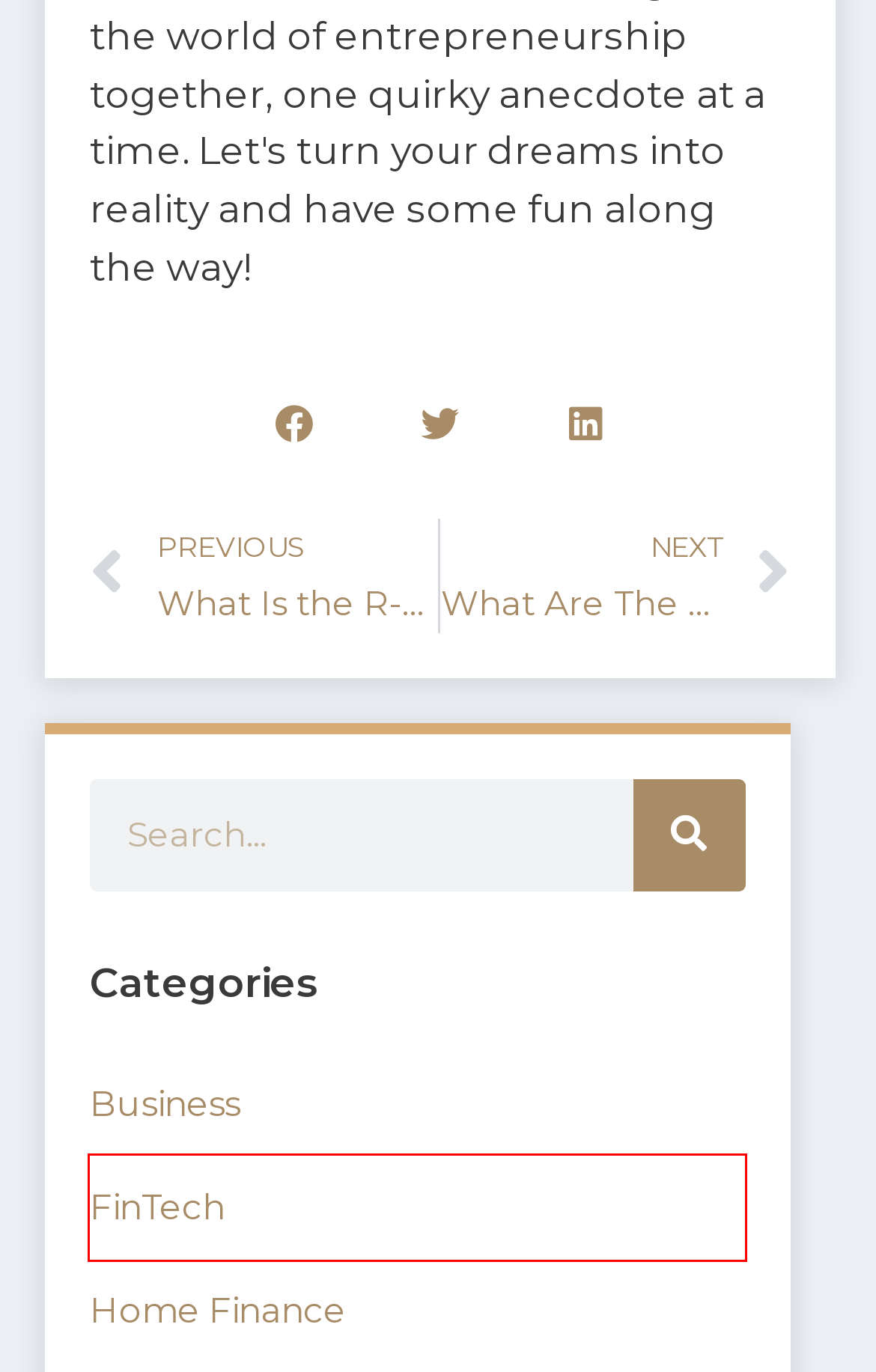Examine the screenshot of a webpage with a red bounding box around a UI element. Your task is to identify the webpage description that best corresponds to the new webpage after clicking the specified element. The given options are:
A. How to Make a Patio Cover - Sandoff
B. Home Finance Archives - Sandoff
C. Why R-Values Should Matter in Business - Sandoff
D. The Truth behind the Loretto Chapel Staircase | Sandoff
E. Different Loans That Can Help People Achieve Their Dreams - Sandoff
F. FinTech Archives - Sandoff
G. How to Go About Managing Family Wealth This Year - Sandoff
H. Business Archives - Sandoff

F